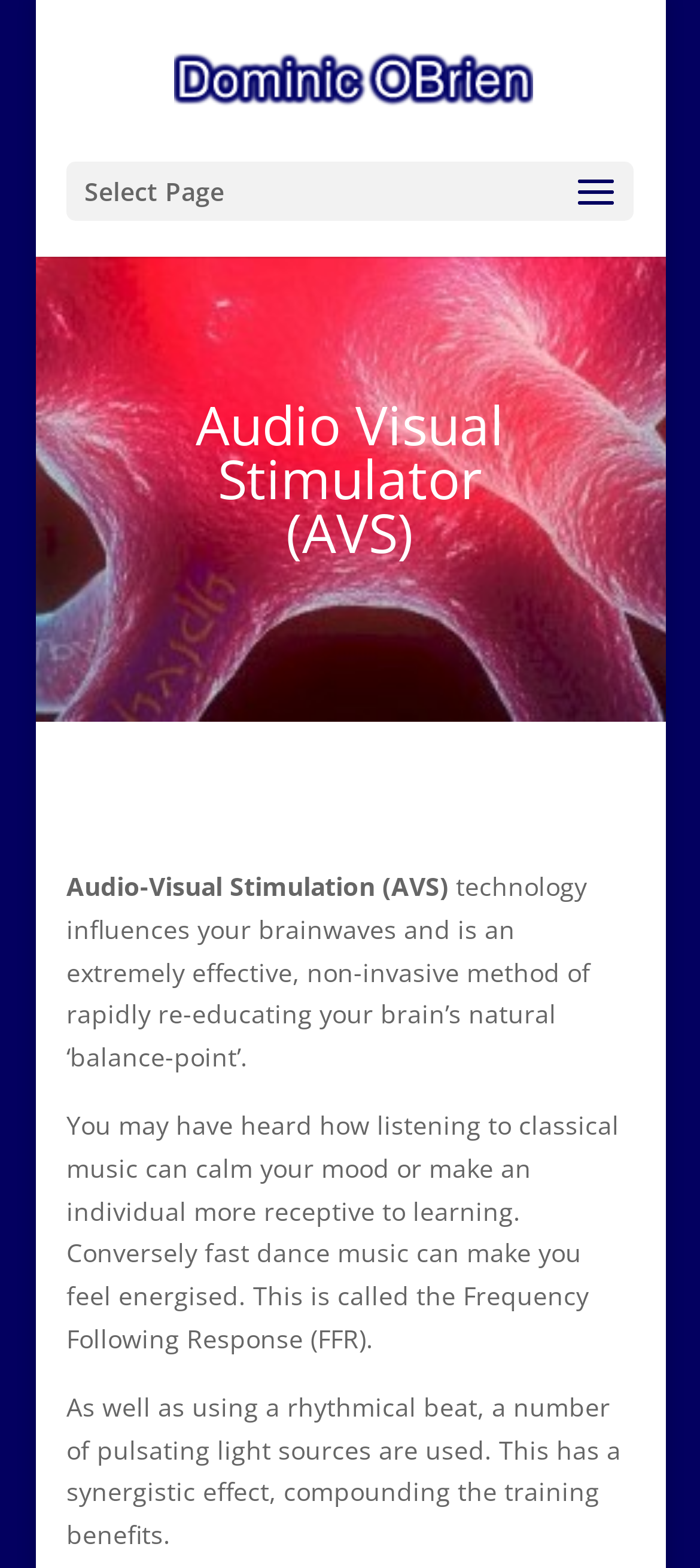Craft a detailed narrative of the webpage's structure and content.

The webpage is about Audio Visual Stimulation, specifically the Audio Visual Stimulator (AVS) technology developed by Dominic O'Brien. At the top left of the page, there is a link to Dominic O'Brien's profile, accompanied by an image of him. Below this, there is a dropdown menu labeled "Select Page".

The main content of the page is divided into sections, with a heading "Audio Visual Stimulator (AVS)" situated at the top. Below this heading, there is a brief introduction to Audio-Visual Stimulation (AVS) technology, which is described as a non-invasive method of re-educating the brain's natural balance point. 

Further down, there are three paragraphs of text that explain the concept of Frequency Following Response (FFR) and how it is used in AVS technology. The first paragraph explains how different types of music can affect one's mood and receptivity to learning. The second paragraph delves deeper into the FFR concept, and the third paragraph describes how pulsating light sources are used in conjunction with rhythmic beats to enhance the training benefits.

Overall, the webpage provides an informative overview of AVS technology and its applications, with a focus on Dominic O'Brien's work in this field.